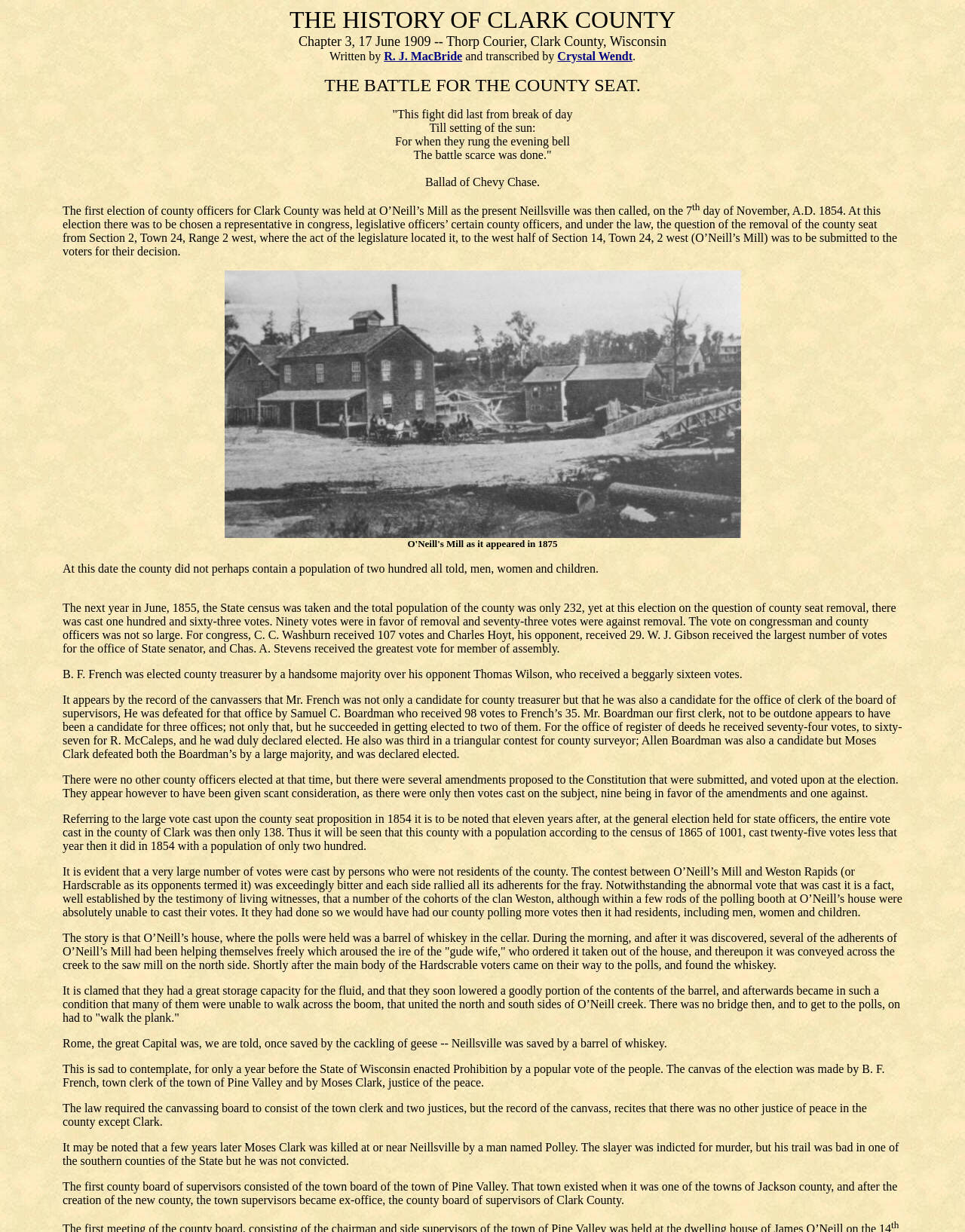What was the vote on the question of county seat removal?
Answer the question with a detailed and thorough explanation.

The answer can be found in the StaticText element with the text 'at this election on the question of county seat removal, there was cast one hundred and sixty-three votes.', which states the total number of votes cast on the question of county seat removal.